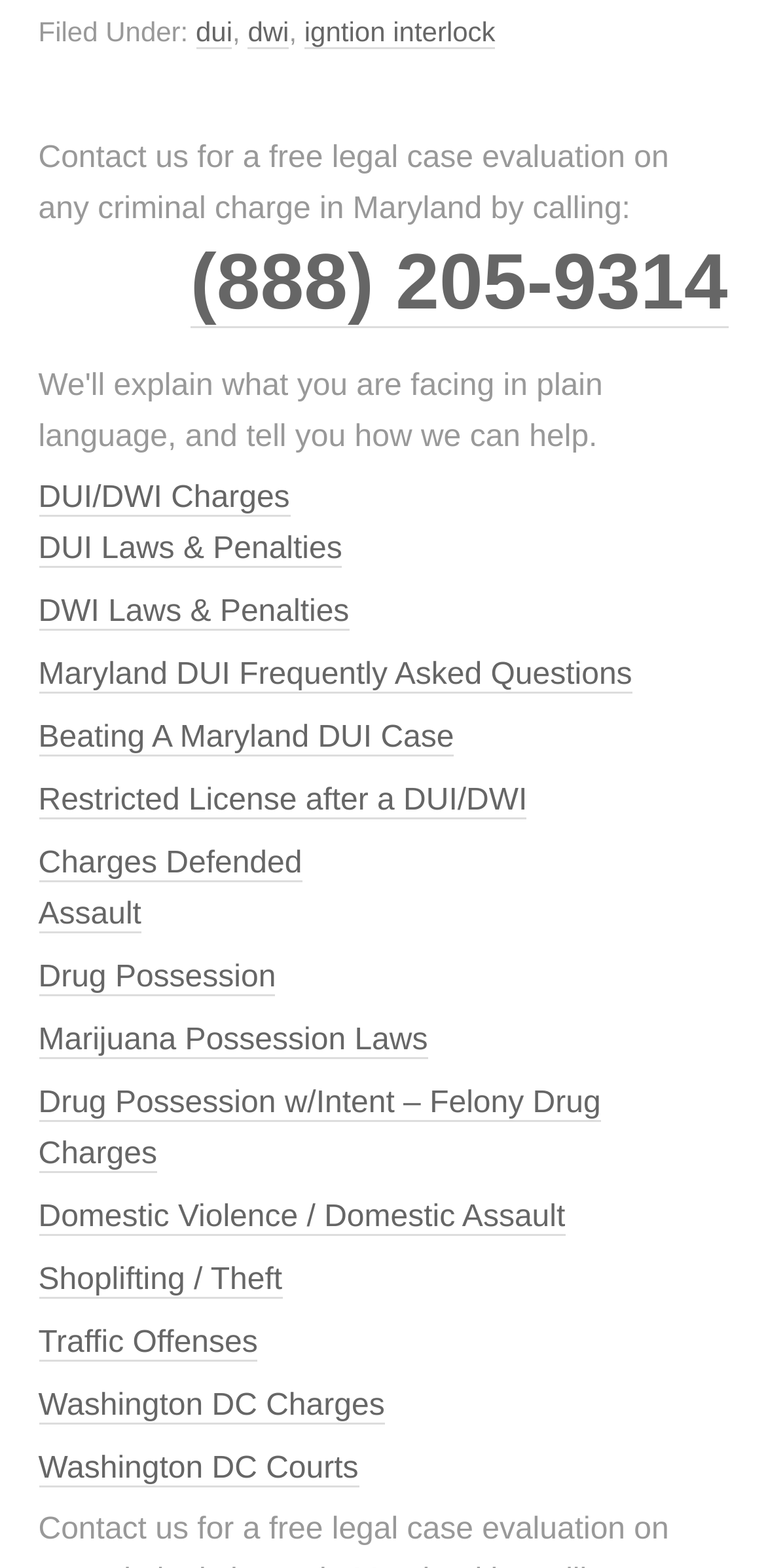Please identify the coordinates of the bounding box that should be clicked to fulfill this instruction: "Call the phone number".

[0.05, 0.151, 0.95, 0.211]